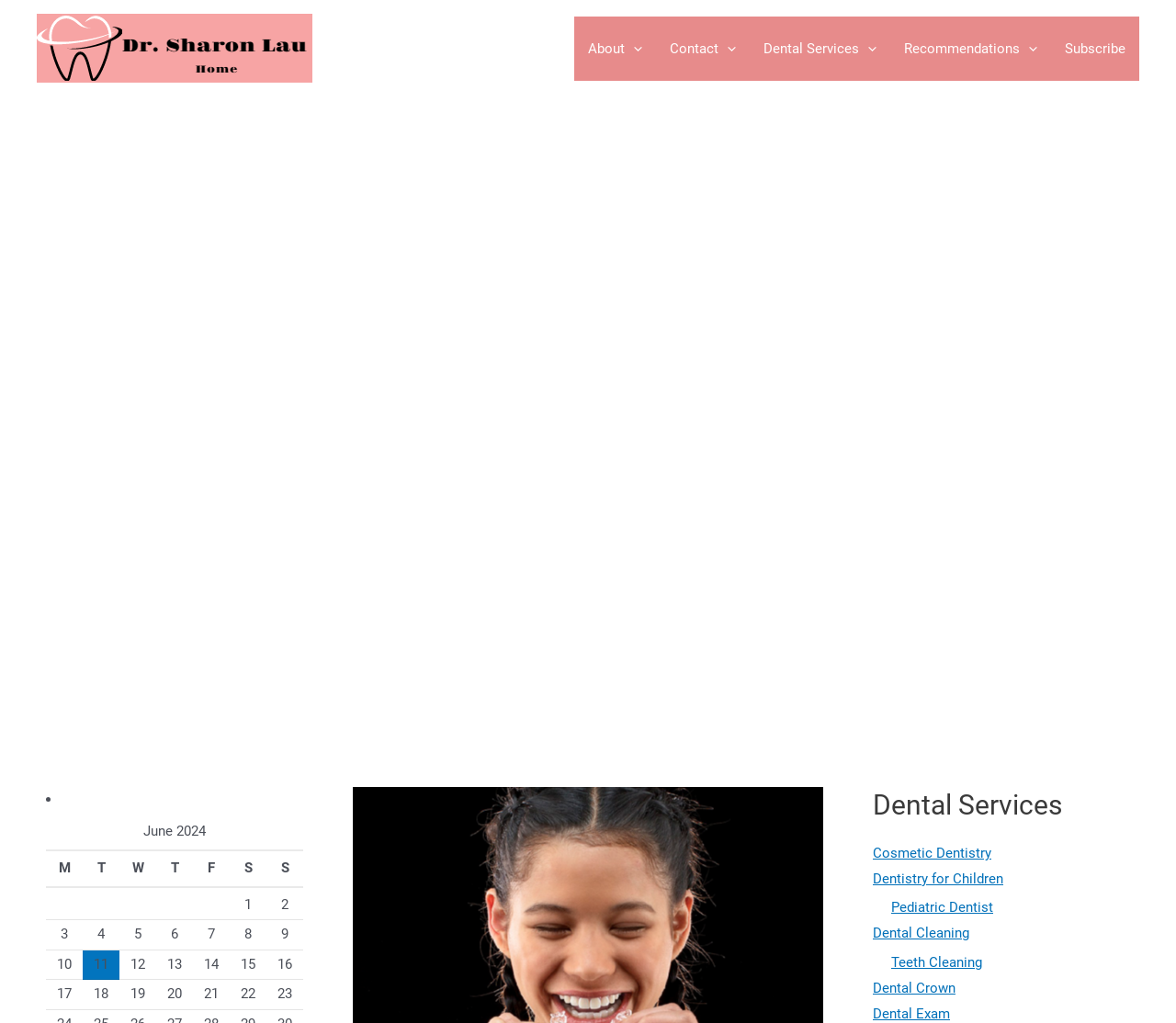Based on what you see in the screenshot, provide a thorough answer to this question: How many columns are in the grid?

I examined the webpage and found a grid with column headers 'M', 'T', 'W', 'T', 'F', 'S', and 'S'. Therefore, there are 7 columns in the grid.